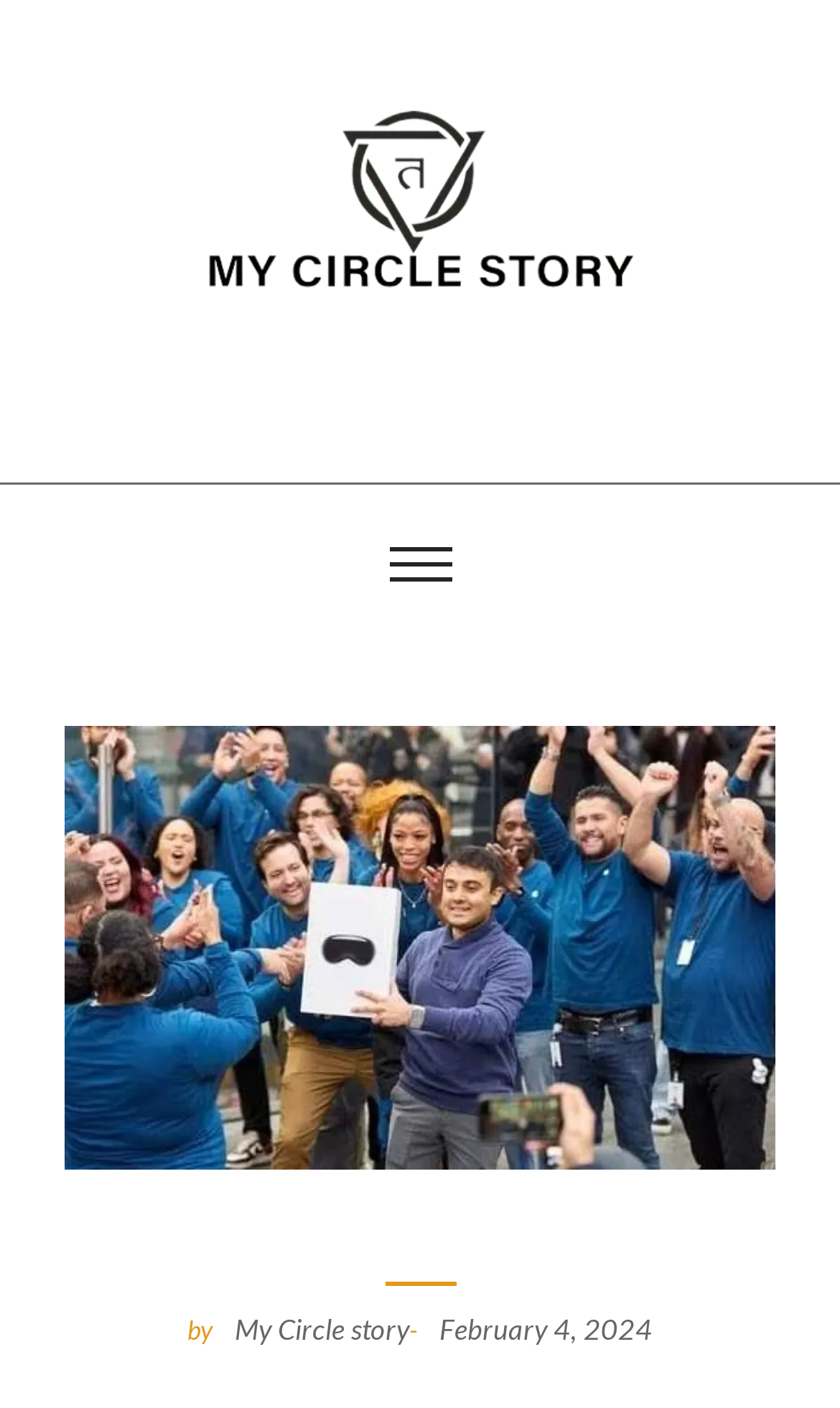Refer to the image and provide an in-depth answer to the question: 
What is the date of the article?

I found a StaticText element with the content 'February 4, 2024' which appears to be a date, likely indicating the publication date of the article.